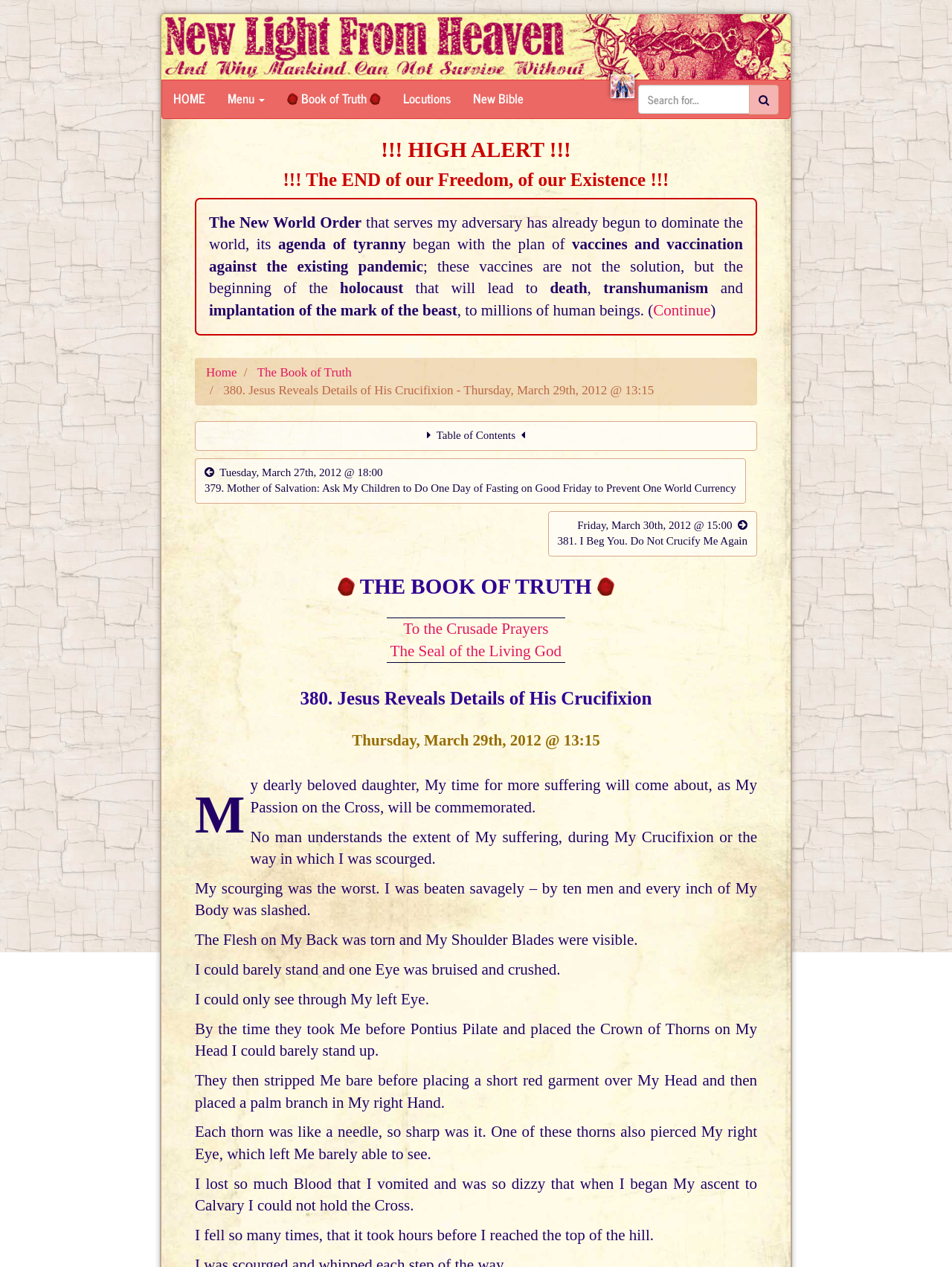What is the purpose of the 'Table of Contents' link?
Please provide a comprehensive answer based on the visual information in the image.

The 'Table of Contents' link is located at the top of the webpage, and it allows users to navigate to a table of contents that likely outlines the structure and organization of the Book of Truth. This suggests that the Book of Truth is a comprehensive and organized work, and the table of contents provides a way for users to quickly access specific sections or topics.